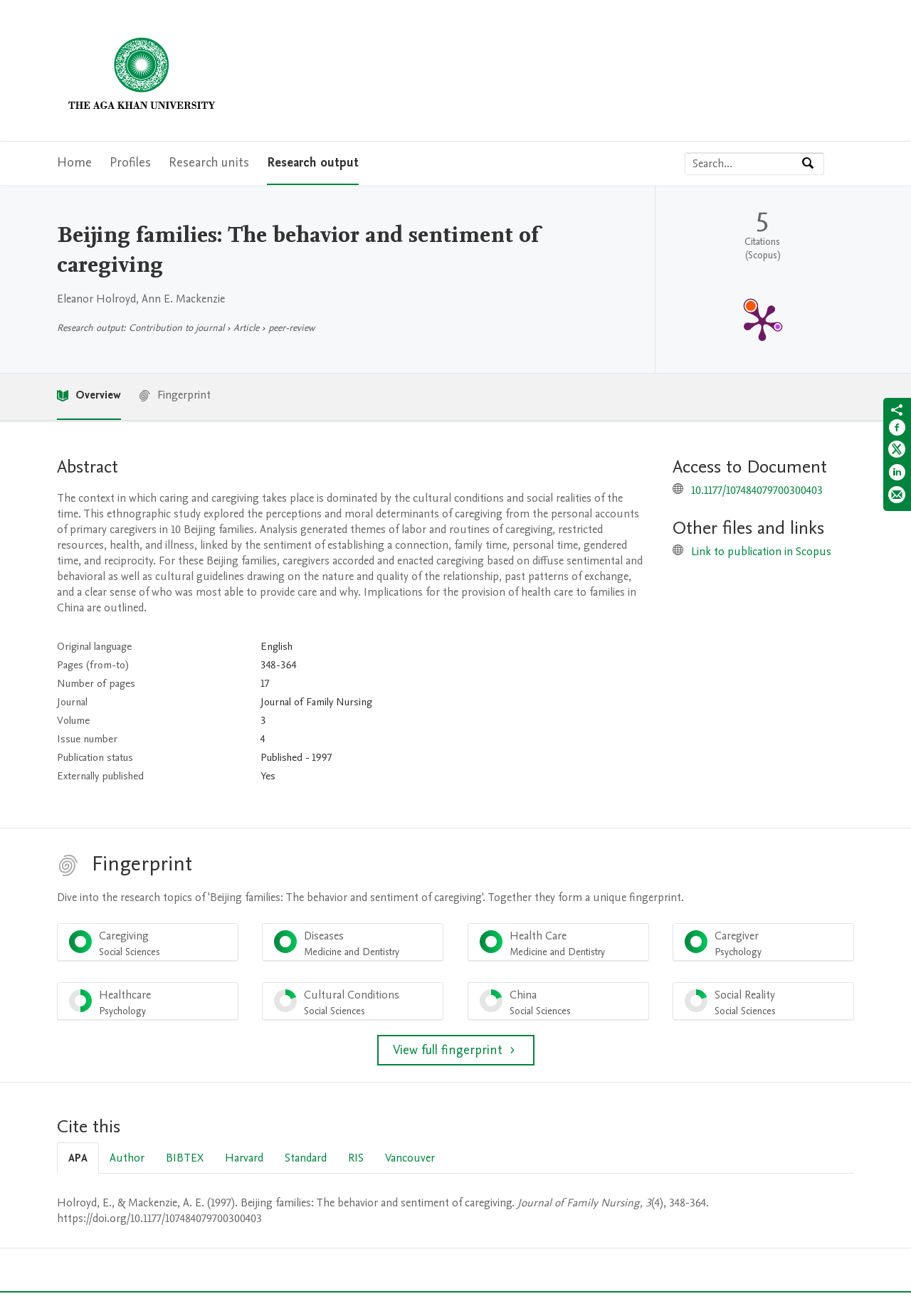Identify the bounding box coordinates necessary to click and complete the given instruction: "Access the document".

[0.738, 0.346, 0.937, 0.364]